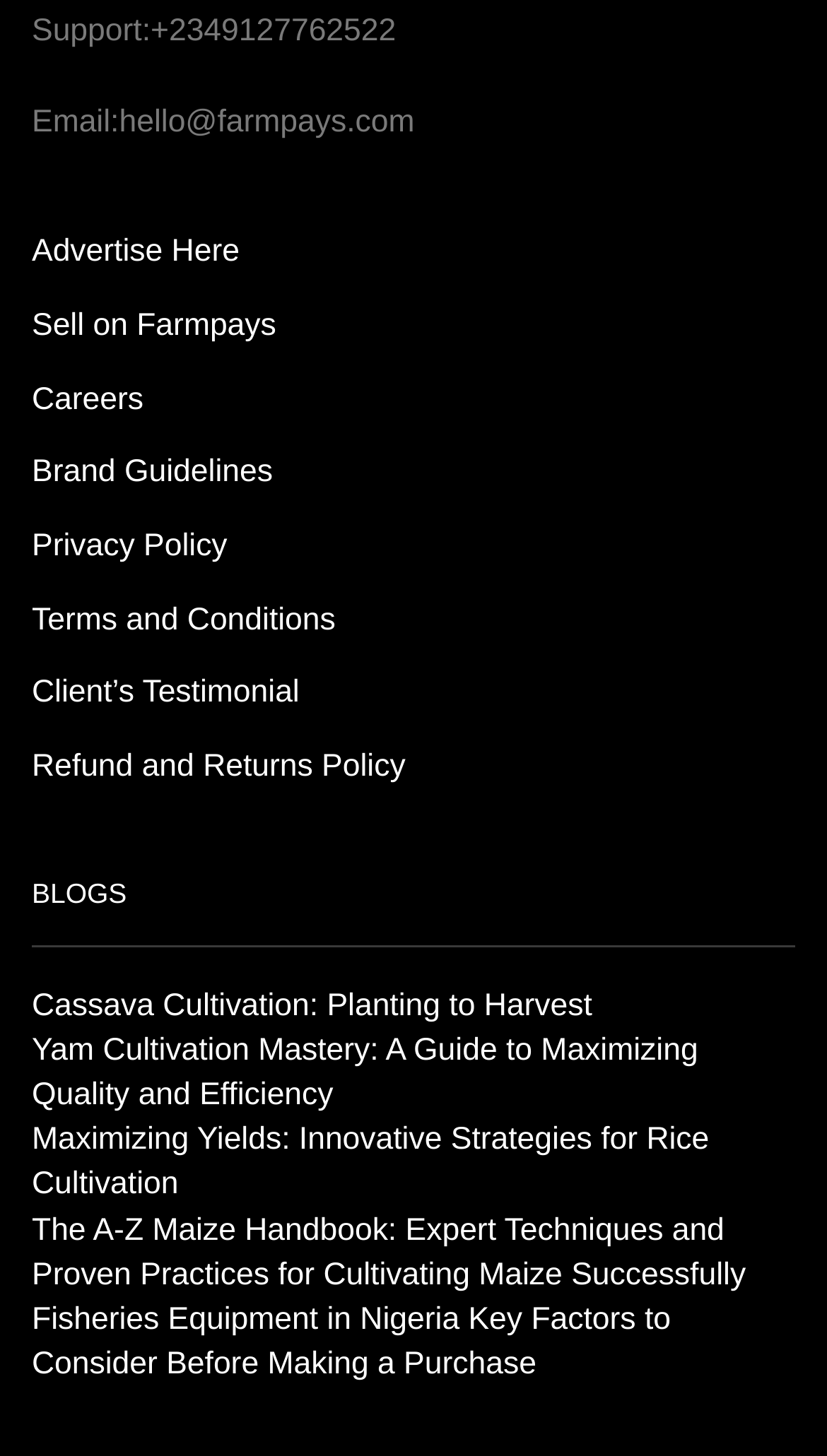What is the contact phone number?
Based on the image, answer the question with as much detail as possible.

I looked at the contact information section and found that the phone number is '+2349127762522'.